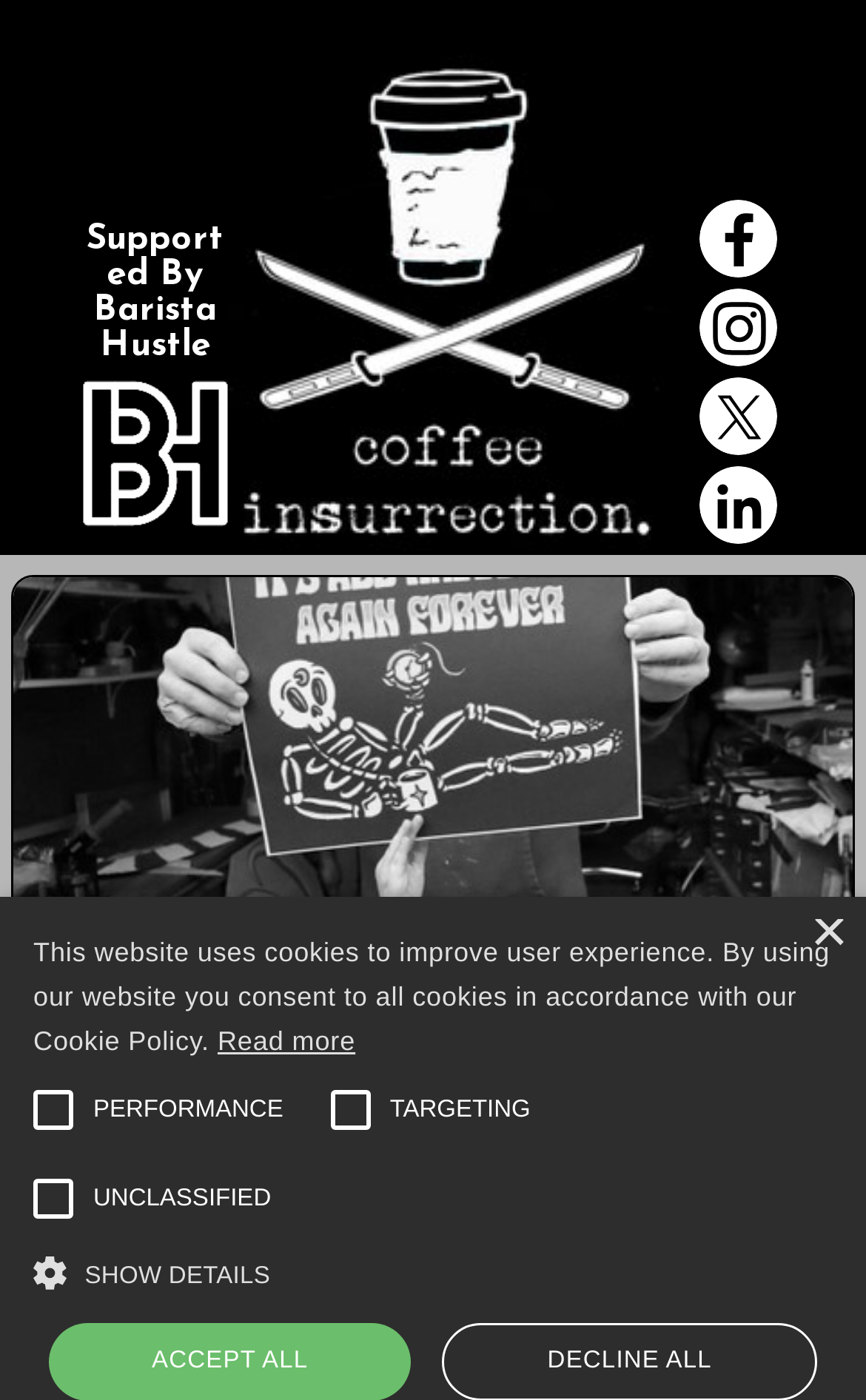Find and generate the main title of the webpage.

Todd Purse: Coffee Insurrection Hero Chapter #35